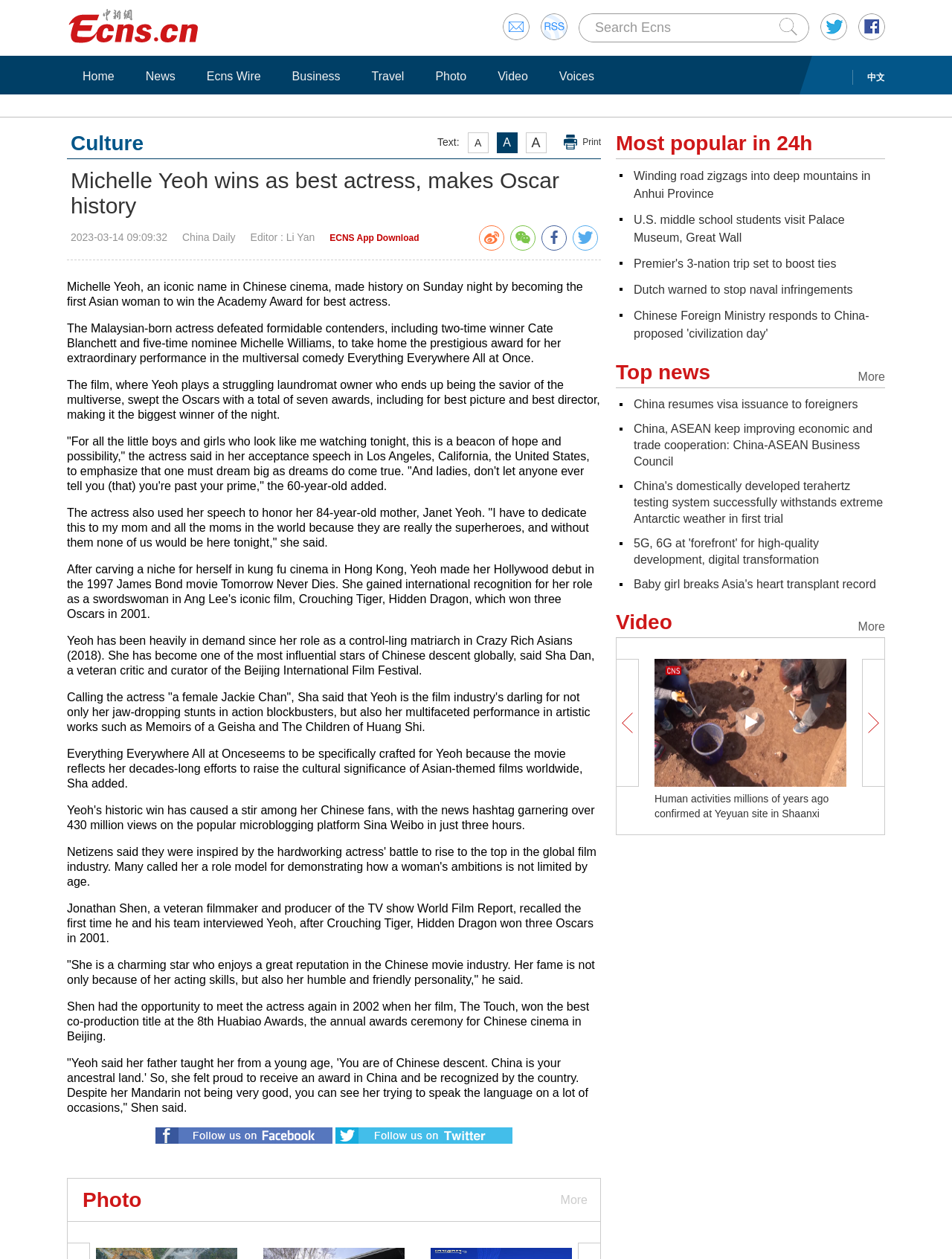What is the language that Michelle Yeoh tried to speak on several occasions?
Give a one-word or short phrase answer based on the image.

Mandarin